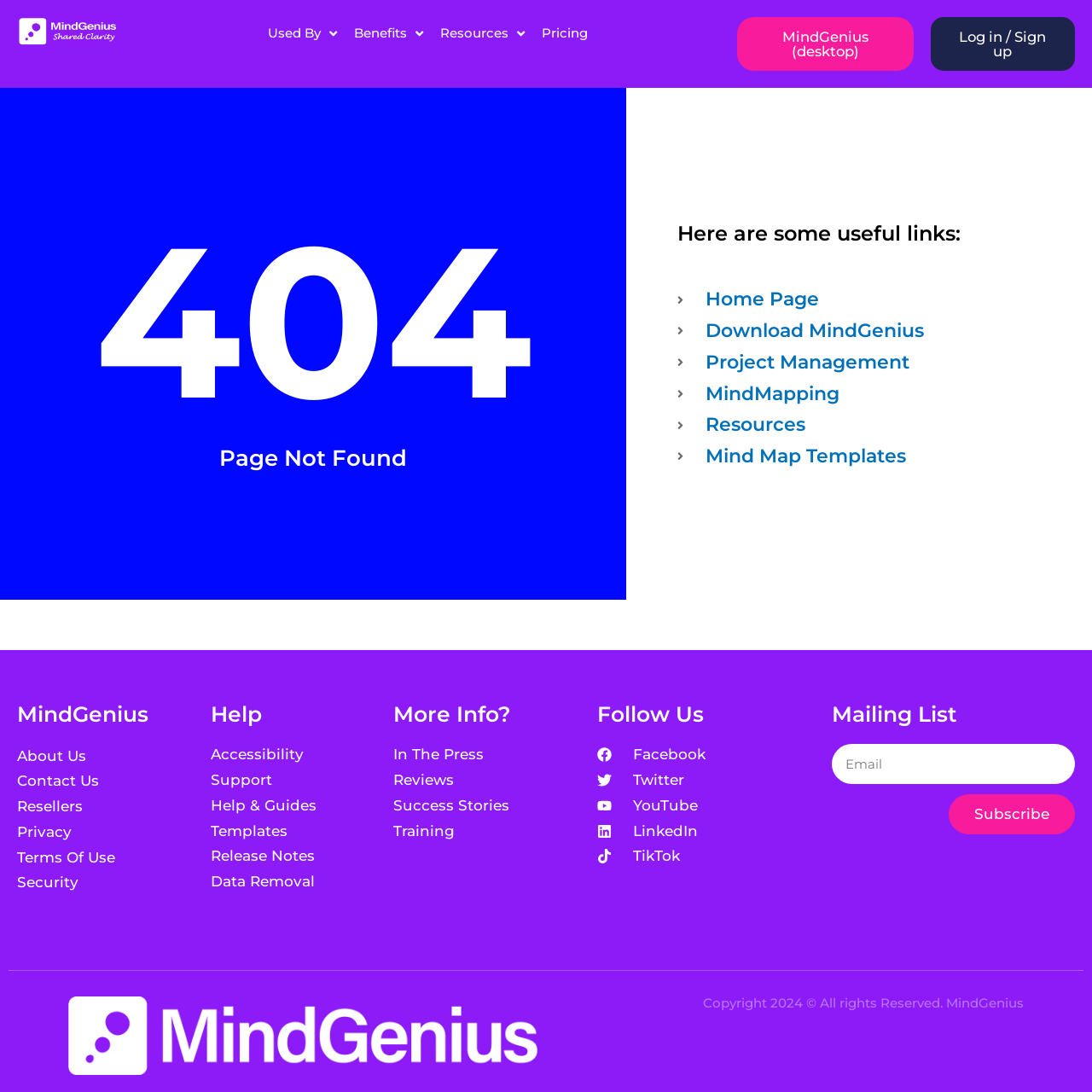Produce an elaborate caption capturing the essence of the webpage.

This webpage is a "Page not found" error page from MindGenius. At the top left corner, there is a MindGenius logo and strapline, which is a link. Next to it, there are five links: "Used By", "Benefits", "Resources", "Pricing", and "MindGenius (desktop)". On the right side, there are two more links: "Log in / Sign up" and a MindGenius logo.

Below the top navigation, there is a large "404" text, indicating that the page was not found. Underneath it, there is a heading "Page Not Found" and a message "Here are some useful links:". This section contains six links: "Home Page", "Download MindGenius", "Project Management", "MindMapping", "Resources", and "Mind Map Templates".

On the left side, there are three sections with headings: "MindGenius", "Help", and "More Info?". The "MindGenius" section contains six links: "About Us", "Contact Us", "Resellers", "Privacy", "Terms Of Use", and "Security". The "Help" section contains five links: "Accessibility", "Support", "Help & Guides", "Templates", and "Release Notes". The "More Info?" section contains five links: "In The Press", "Reviews", "Success Stories", "Training", and "Data Removal".

On the right side, there is a section with a heading "Follow Us", which contains five social media links: "Facebook", "Twitter", "YouTube", "LinkedIn", and "TikTok". Below it, there is a section with a heading "Mailing List", where users can enter their email address to subscribe. At the bottom of the page, there is a MindGenius logo in white and a copyright notice.